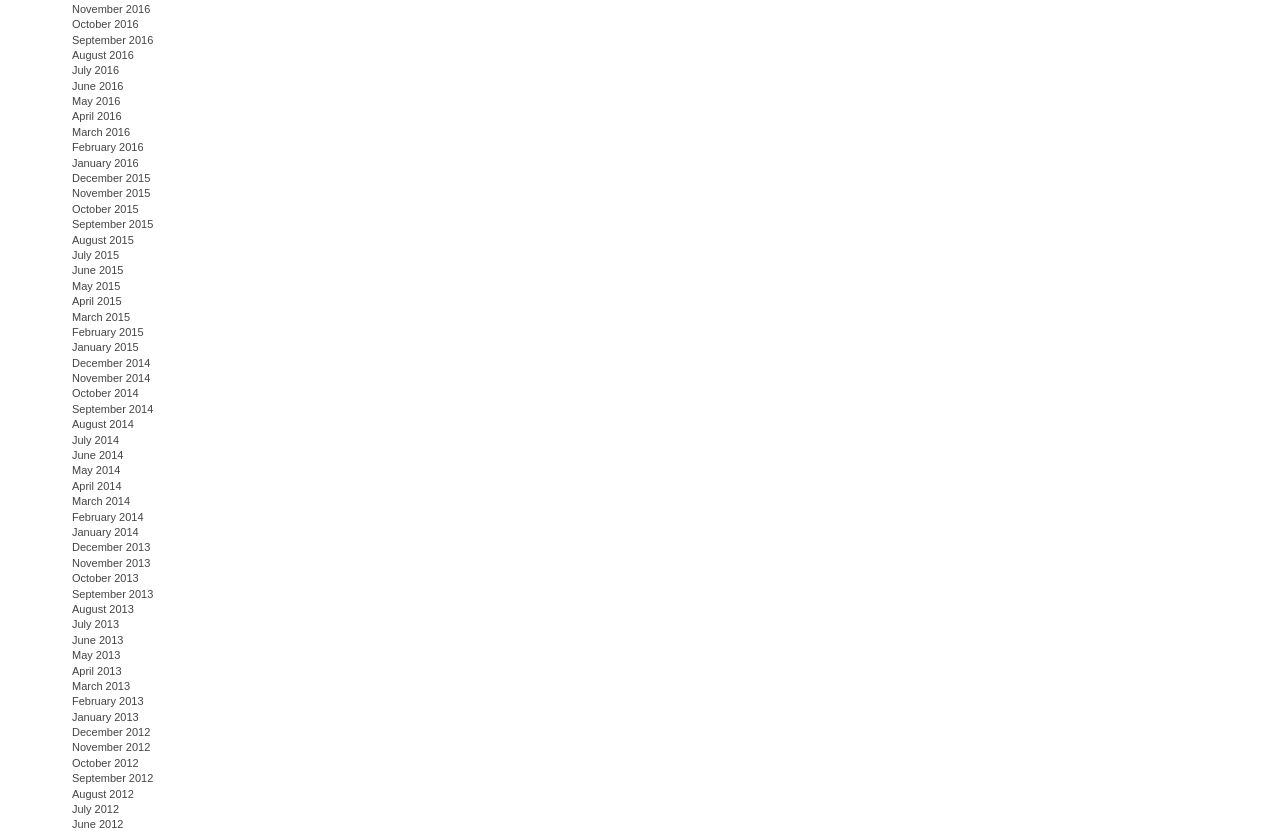Please predict the bounding box coordinates of the element's region where a click is necessary to complete the following instruction: "Browse October 2015 posts". The coordinates should be represented by four float numbers between 0 and 1, i.e., [left, top, right, bottom].

[0.056, 0.244, 0.108, 0.258]